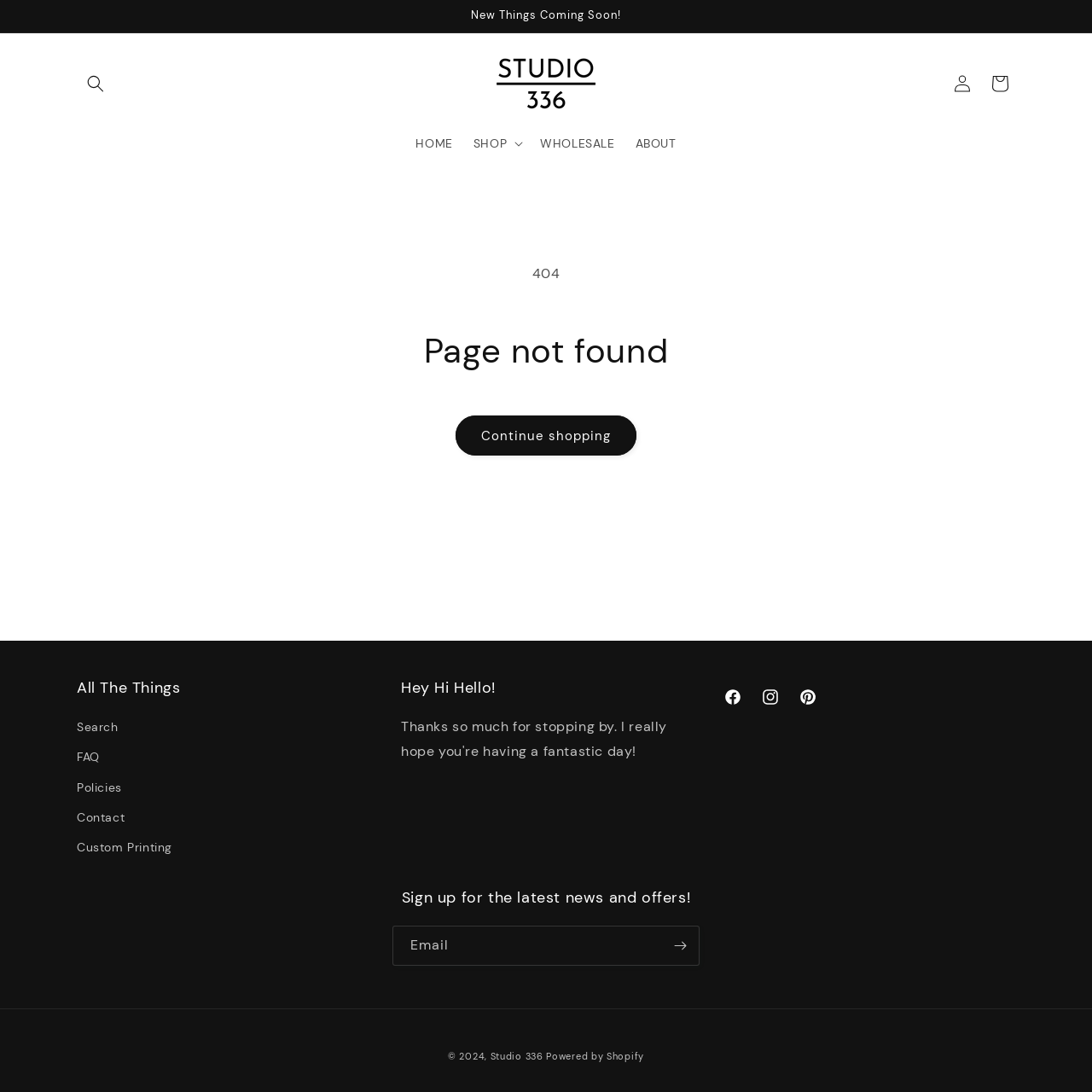Respond with a single word or short phrase to the following question: 
What is the purpose of the textbox?

Email subscription